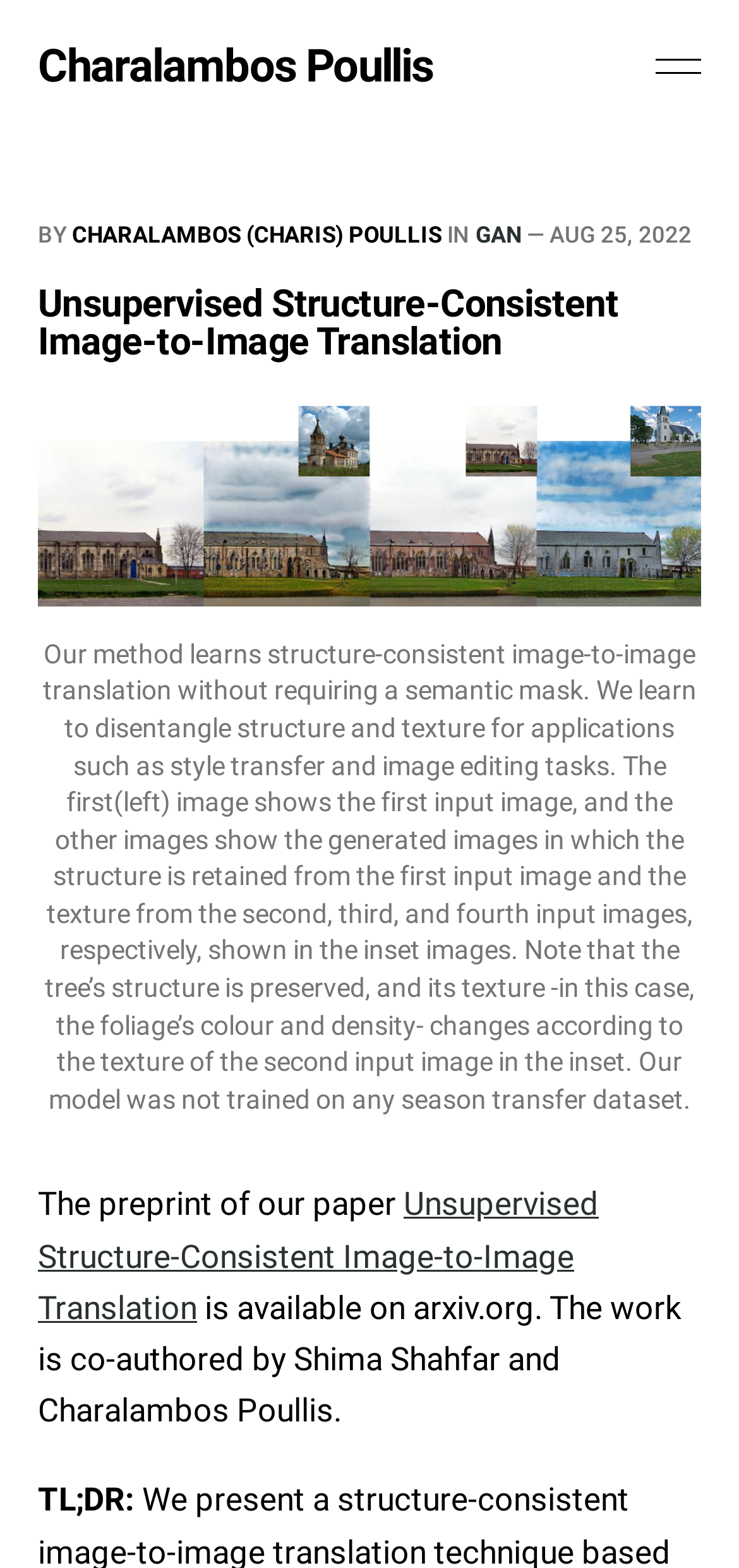Respond to the question with just a single word or phrase: 
What is the purpose of the image on the webpage?

To illustrate the method